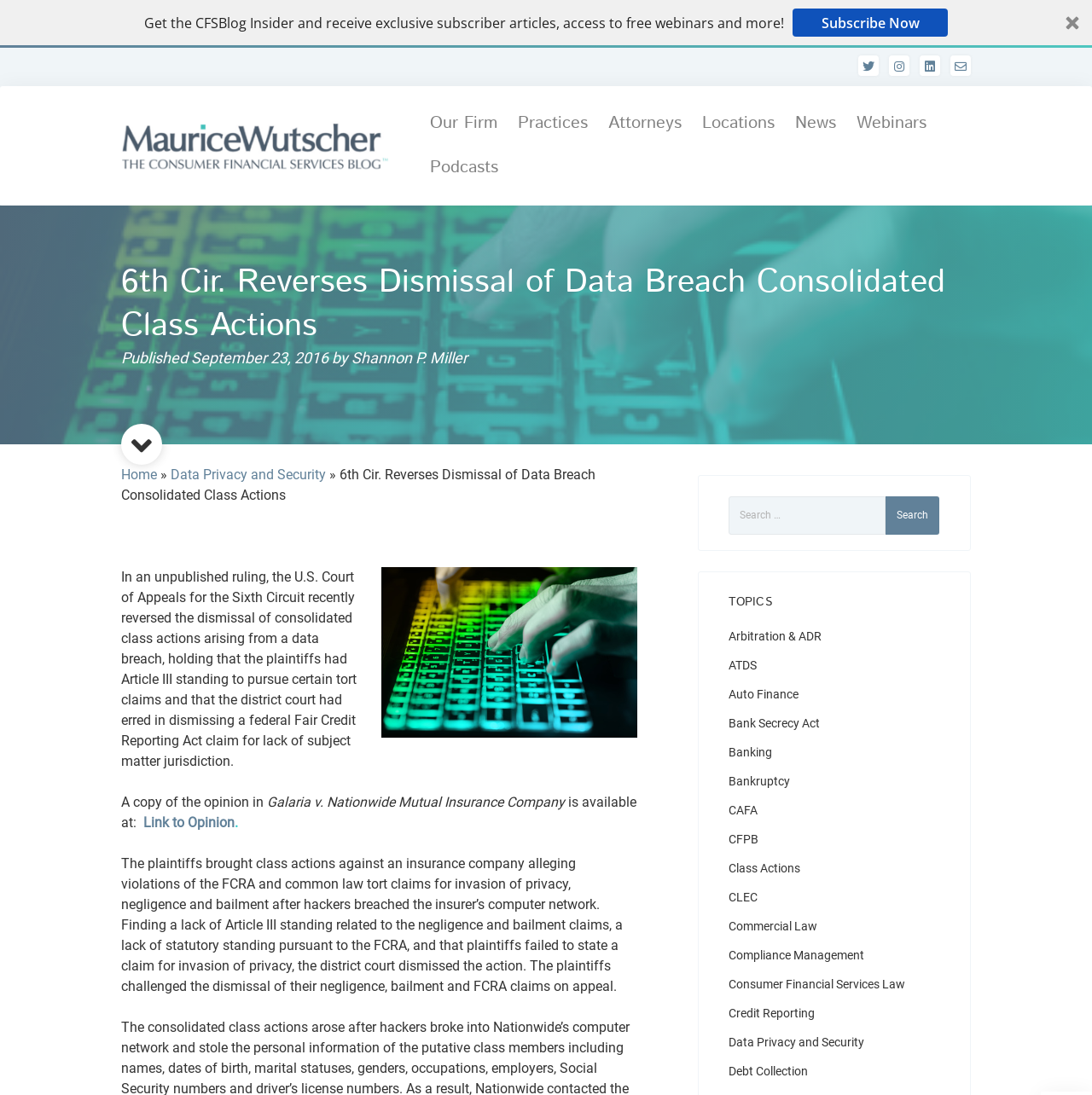Determine the bounding box coordinates for the area that should be clicked to carry out the following instruction: "View the opinion in Galaria v. Nationwide Mutual Insurance Company".

[0.131, 0.744, 0.215, 0.759]